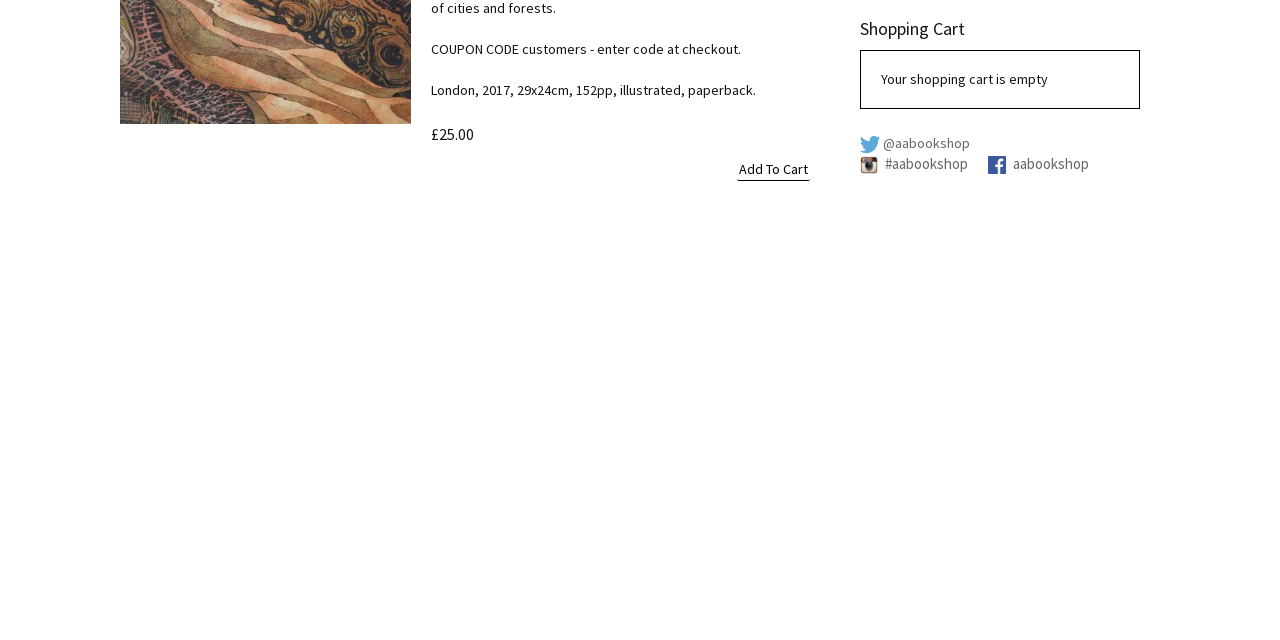Determine the bounding box of the UI component based on this description: "name="Buy" value="Add To Cart"". The bounding box coordinates should be four float values between 0 and 1, i.e., [left, top, right, bottom].

[0.576, 0.249, 0.633, 0.283]